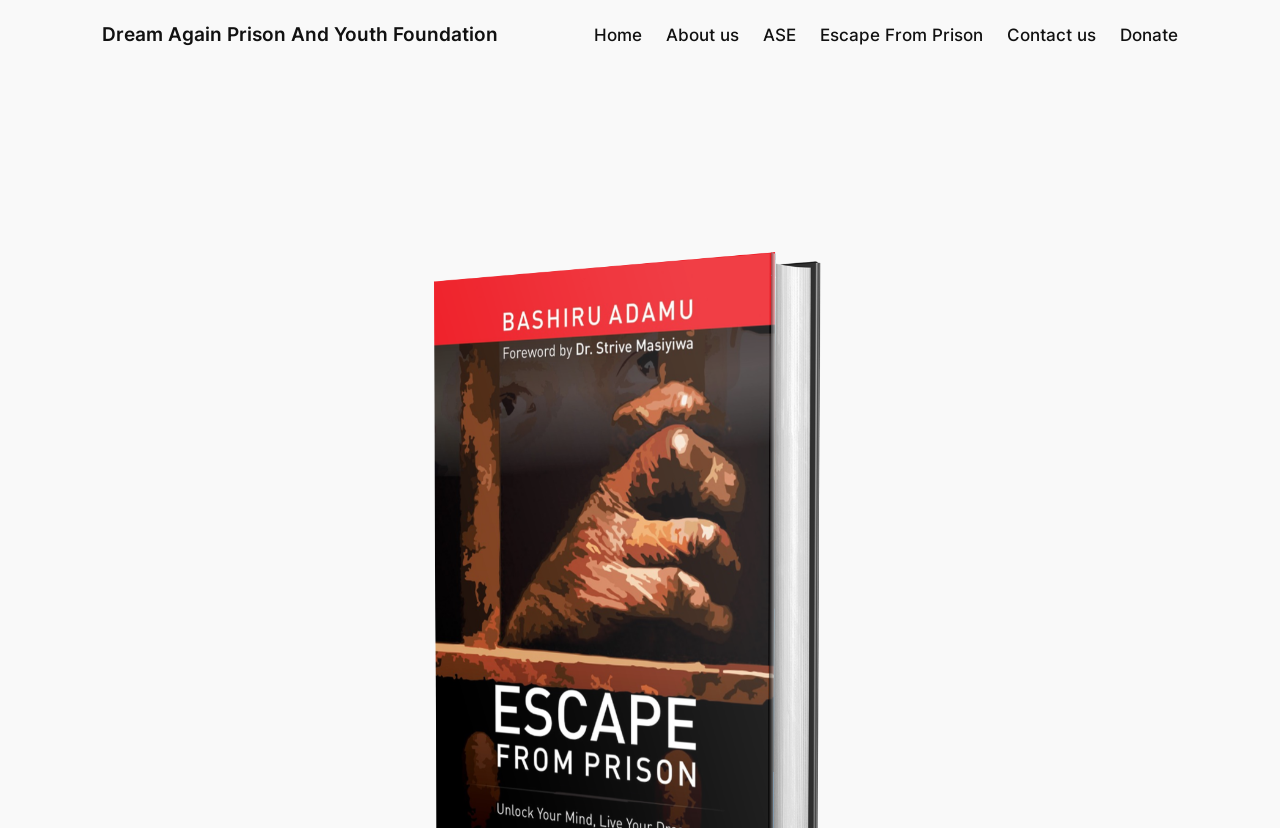Respond to the question below with a single word or phrase: How many navigation links are available?

6